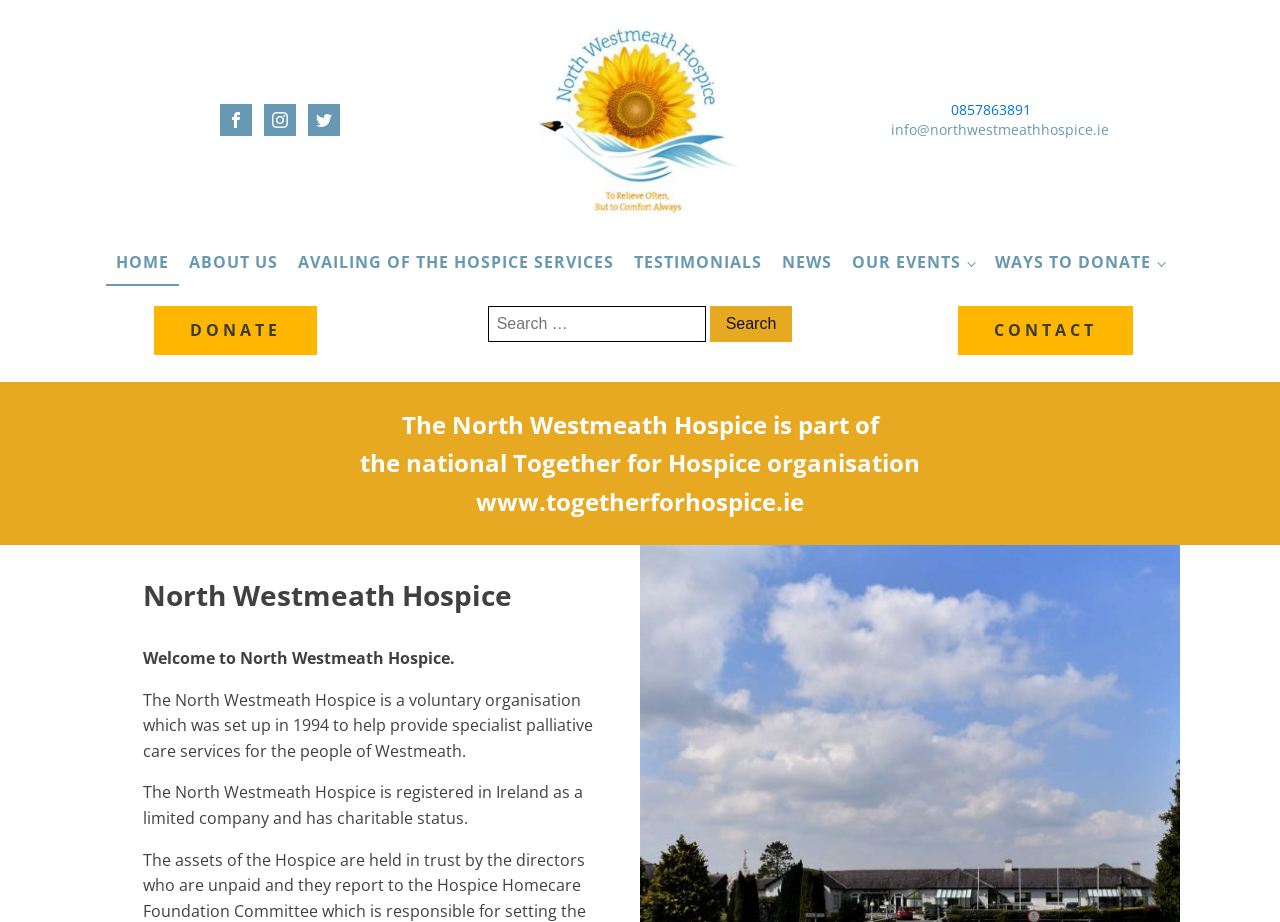Find the bounding box coordinates for the HTML element described in this sentence: "Availing of the Hospice Services". Provide the coordinates as four float numbers between 0 and 1, in the format [left, top, right, bottom].

[0.225, 0.26, 0.487, 0.31]